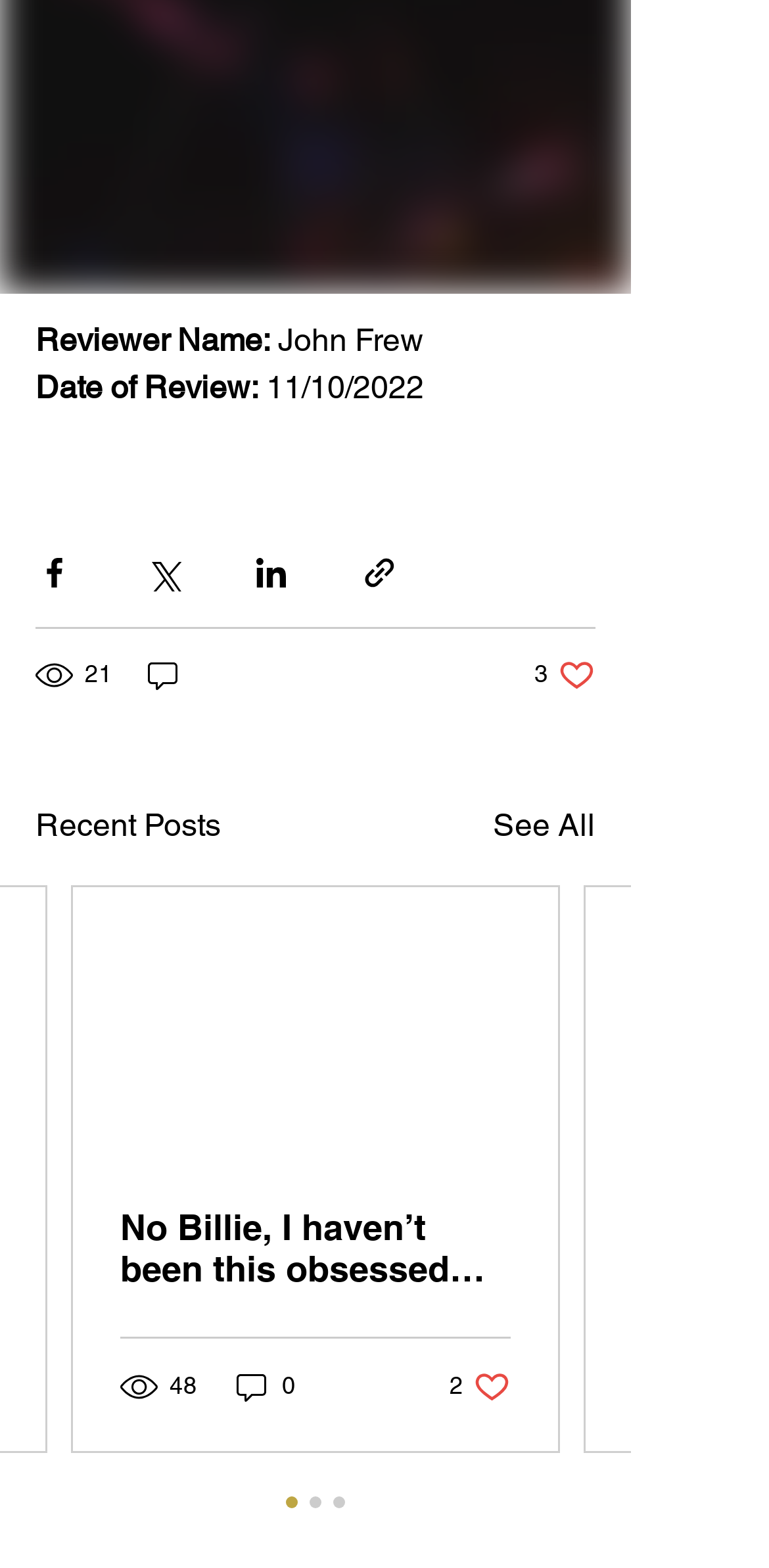Please identify the bounding box coordinates of the element I need to click to follow this instruction: "See all recent posts".

[0.641, 0.511, 0.774, 0.541]